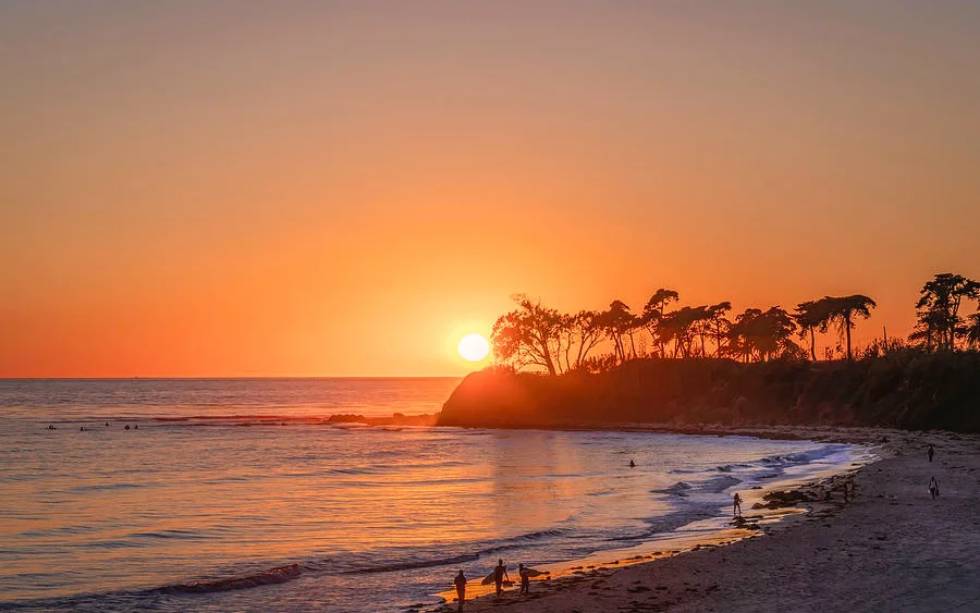Please give a short response to the question using one word or a phrase:
What time of day is it in the image?

Sunset